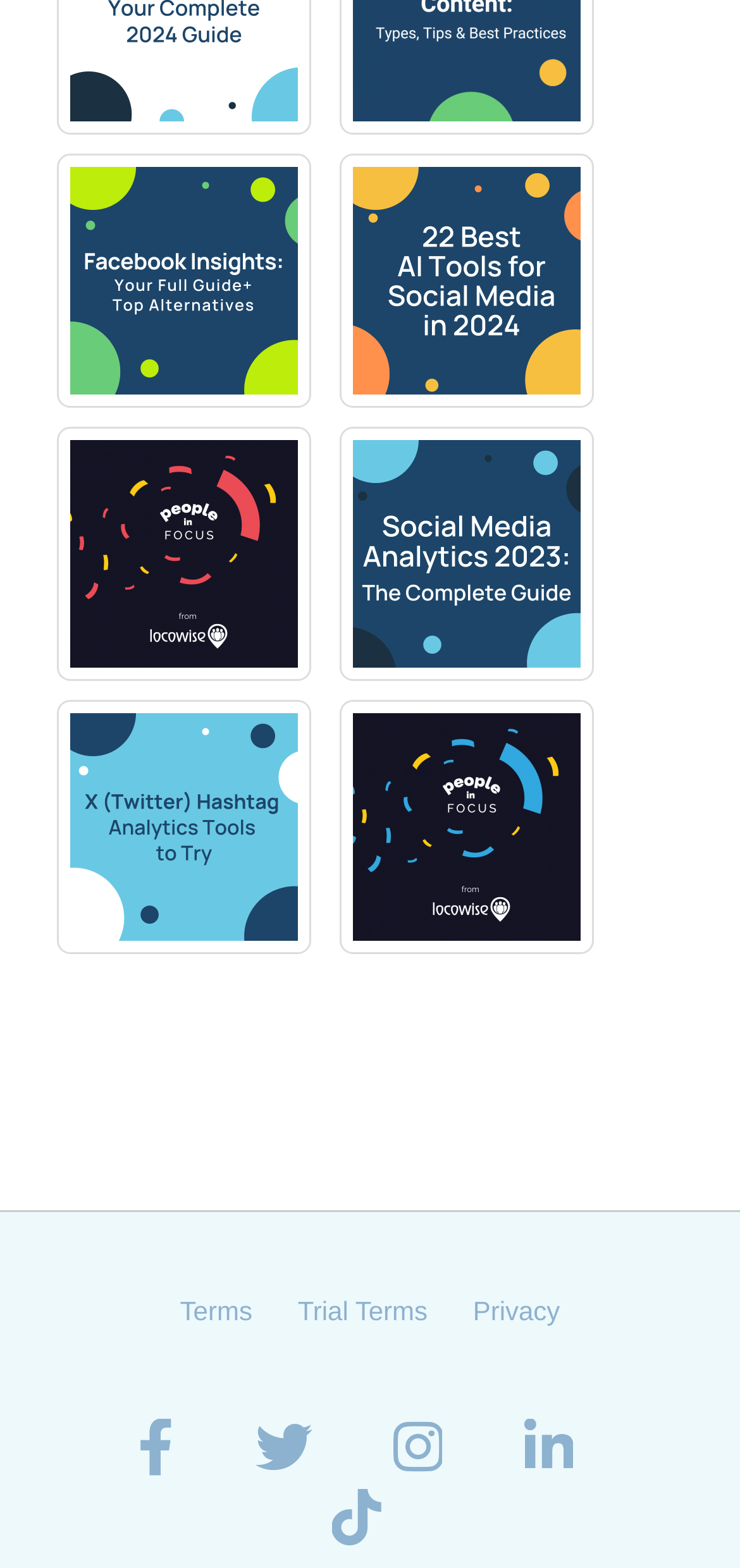Identify the bounding box coordinates of the area that should be clicked in order to complete the given instruction: "read recent post". The bounding box coordinates should be four float numbers between 0 and 1, i.e., [left, top, right, bottom].

None